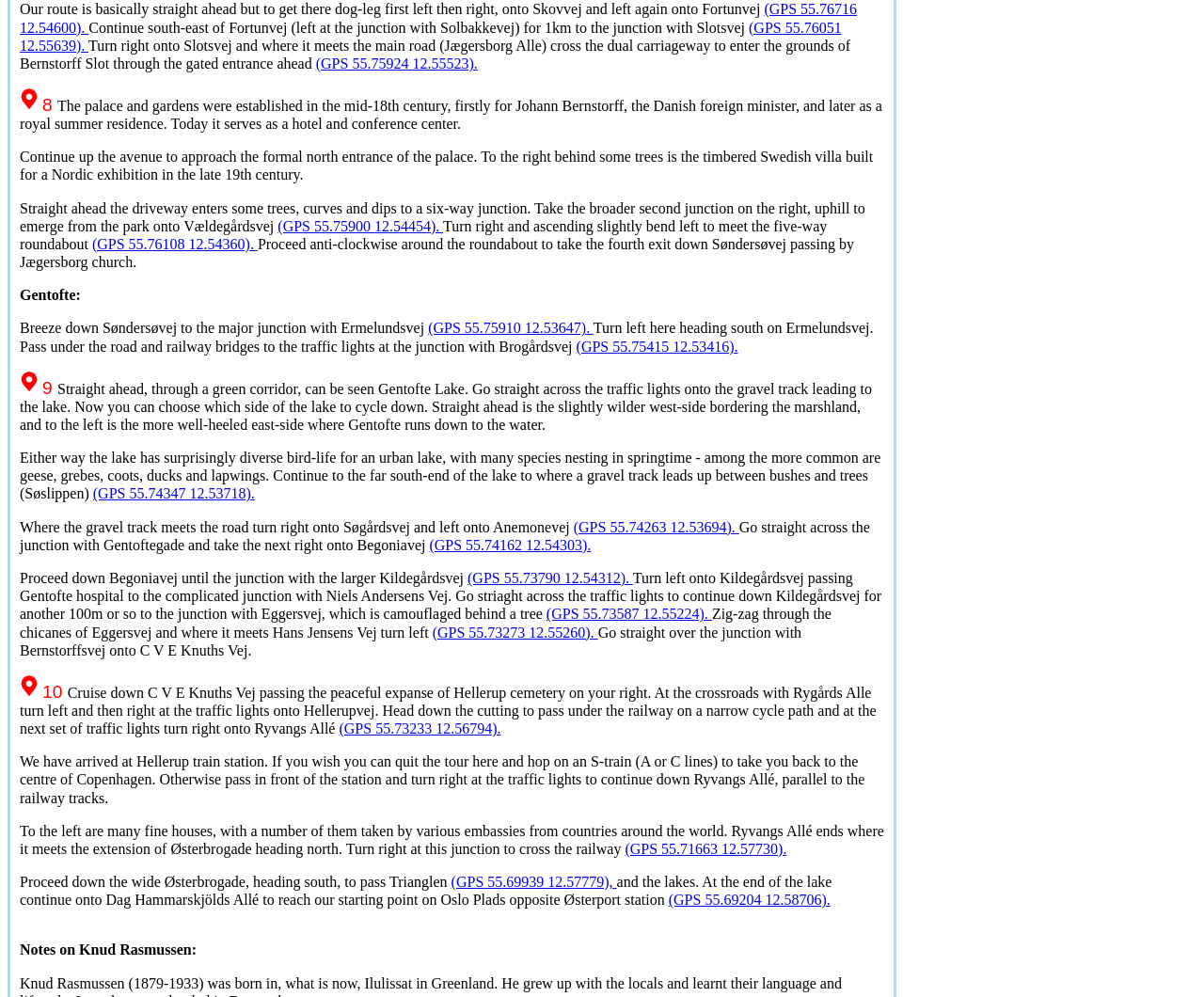Please identify the bounding box coordinates of the element I should click to complete this instruction: 'Read the notes on Knud Rasmussen'. The coordinates should be given as four float numbers between 0 and 1, like this: [left, top, right, bottom].

[0.016, 0.945, 0.163, 0.961]